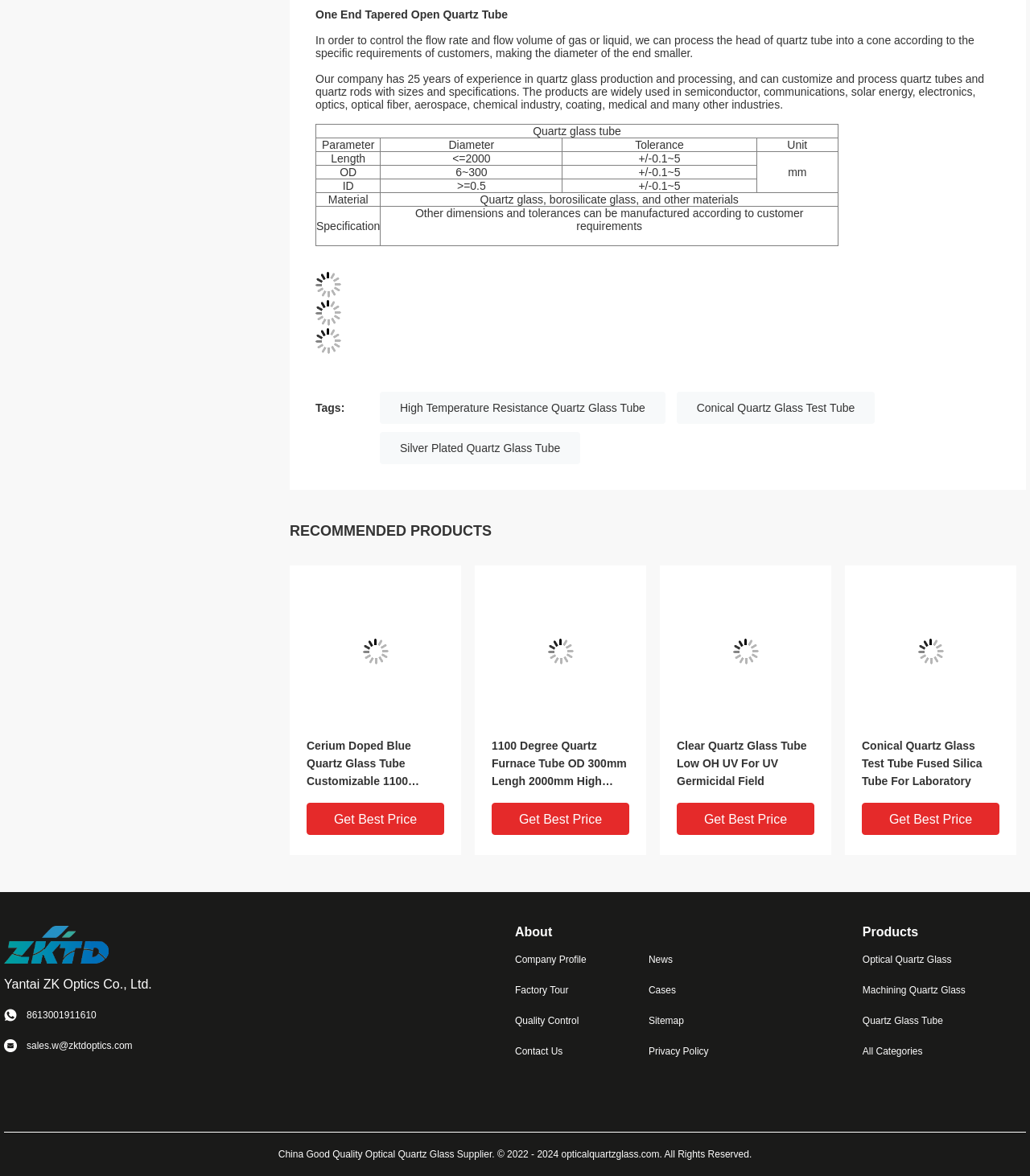Given the description "Get Best Price", provide the bounding box coordinates of the corresponding UI element.

[0.657, 0.683, 0.791, 0.71]